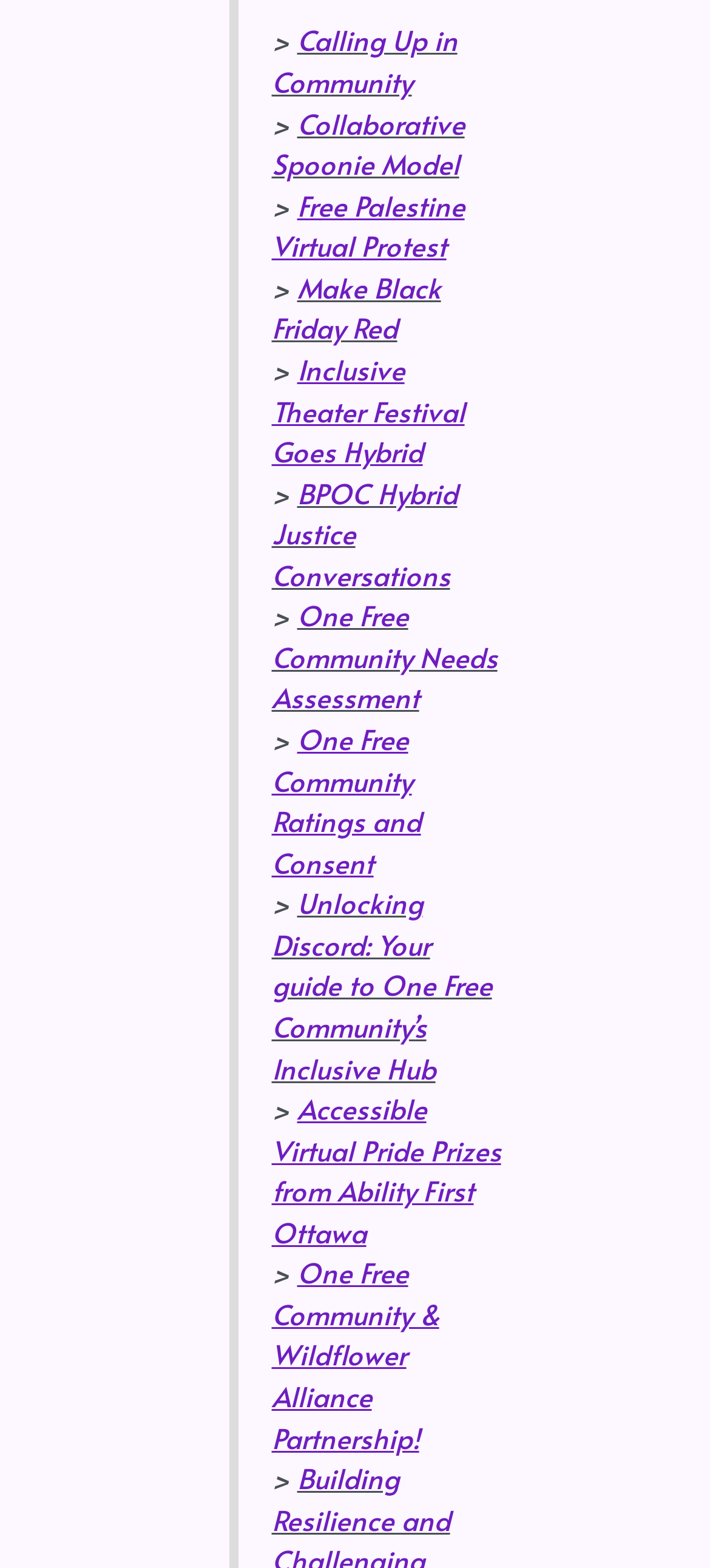Refer to the screenshot and give an in-depth answer to this question: Are the links on the webpage related to a specific topic?

By examining the text of the links, I found that they are all related to community, social justice, and inclusivity, suggesting that the webpage is focused on a specific topic or theme.